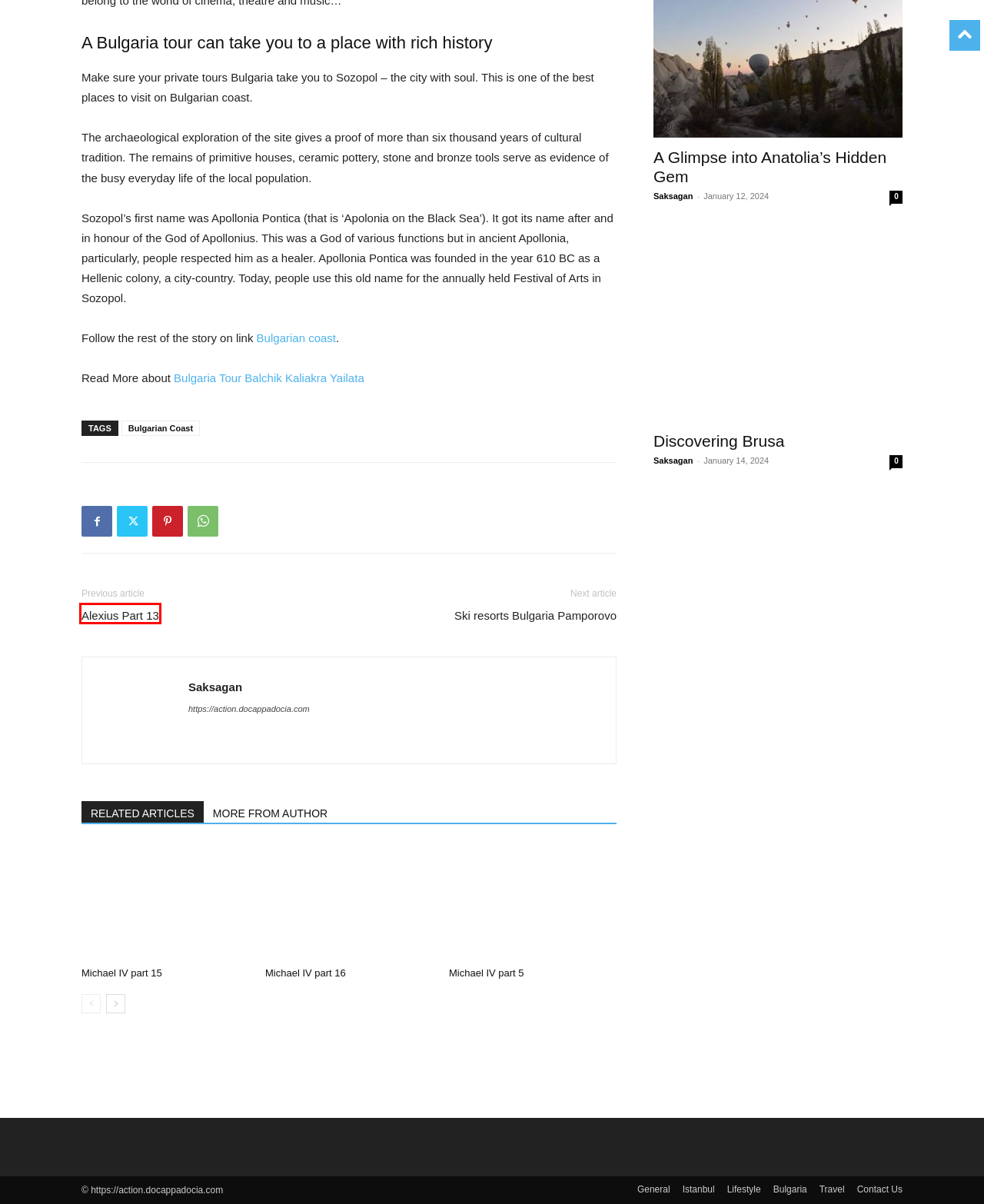Review the screenshot of a webpage that includes a red bounding box. Choose the webpage description that best matches the new webpage displayed after clicking the element within the bounding box. Here are the candidates:
A. Ski resorts Bulgaria Pamporovo | Action
B. Bulgarian Coast - Sozopol in private tours Bulgaria worth a visit
C. Discovering Brusa | Action
D. Bulgaria Tour Balchik Kaliakra Yailata | Action
E. Alexius Part 13 | Action
F. Michael IV part 16 | Action
G. Michael IV part 5 | Action
H. Michael IV part 15 | Action

E